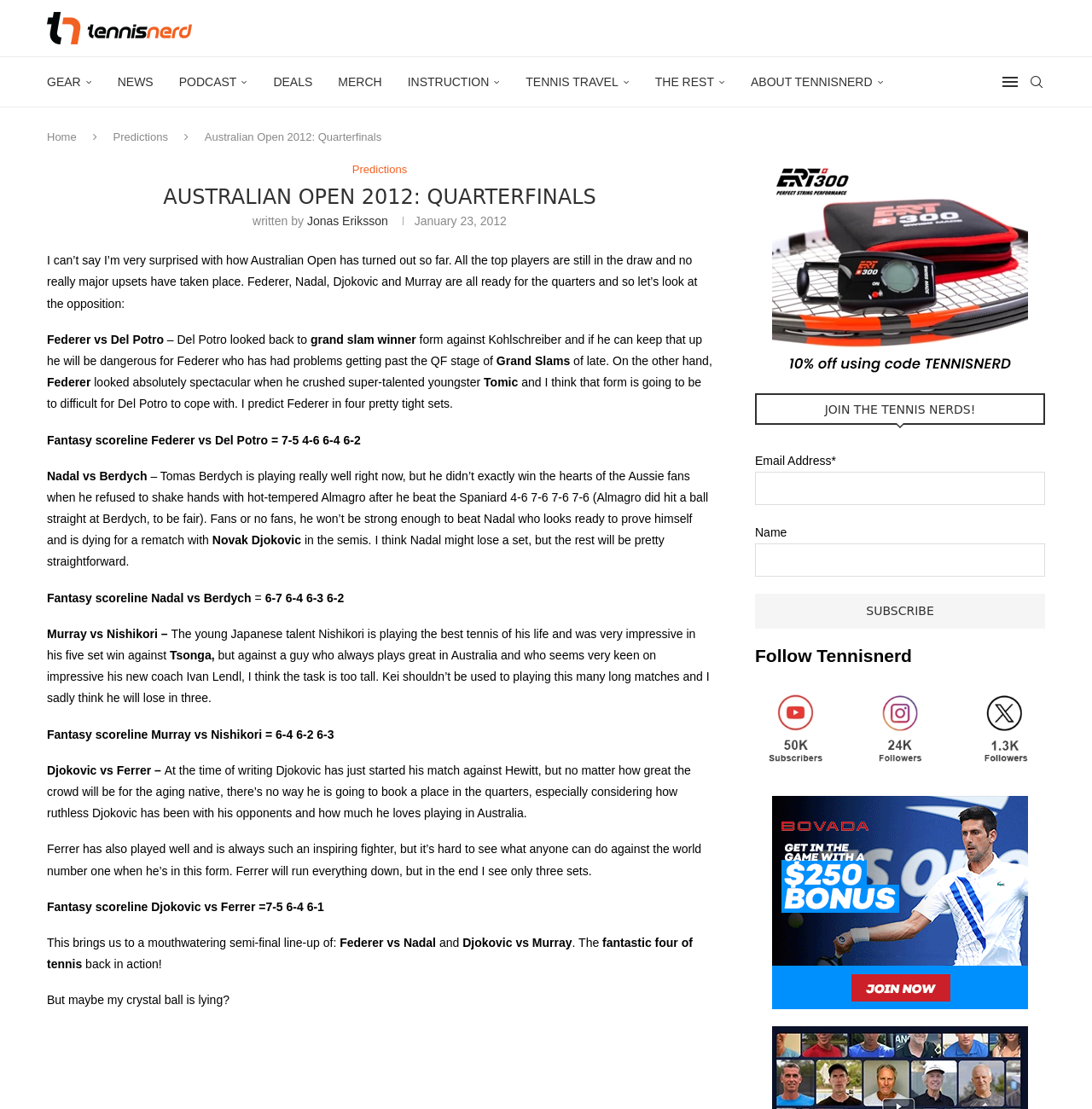Determine the bounding box coordinates for the area that should be clicked to carry out the following instruction: "Search for something".

[0.941, 0.052, 0.957, 0.096]